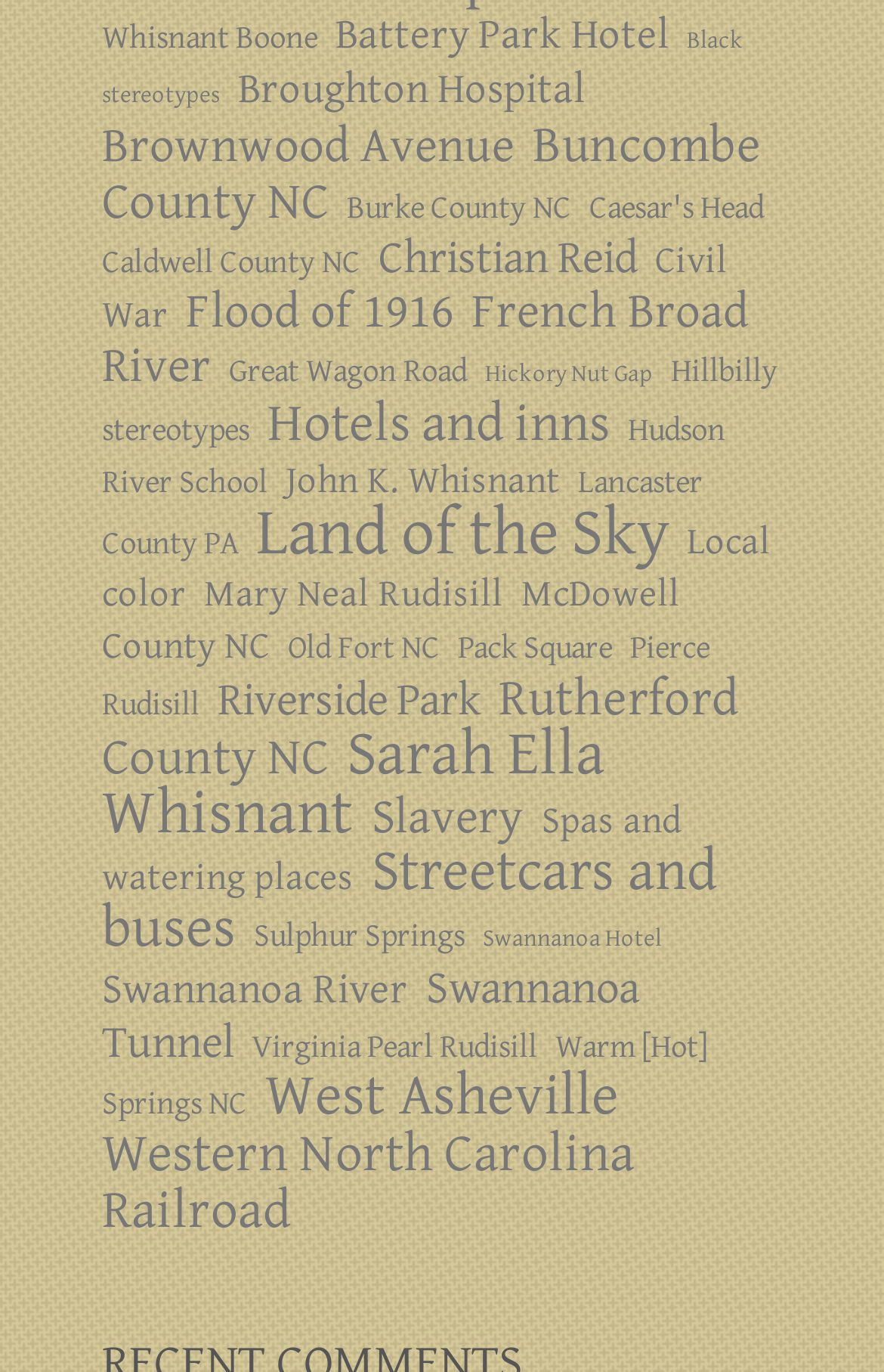Predict the bounding box coordinates of the area that should be clicked to accomplish the following instruction: "Read about Sarah Ella Whisnant". The bounding box coordinates should consist of four float numbers between 0 and 1, i.e., [left, top, right, bottom].

[0.115, 0.508, 0.685, 0.637]